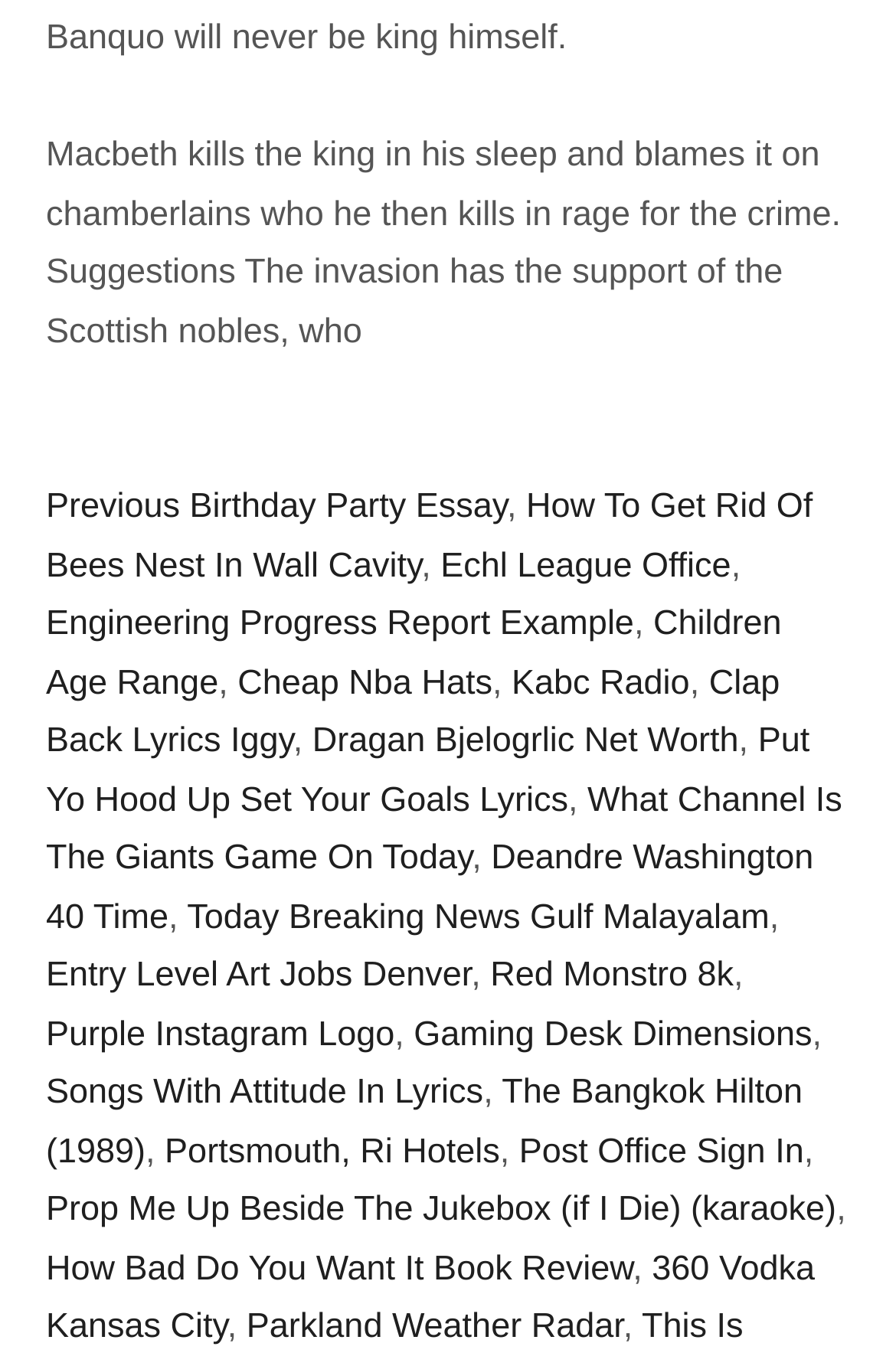Please identify the bounding box coordinates of the clickable area that will allow you to execute the instruction: "Explore 'Engineering Progress Report Example'".

[0.051, 0.442, 0.708, 0.471]